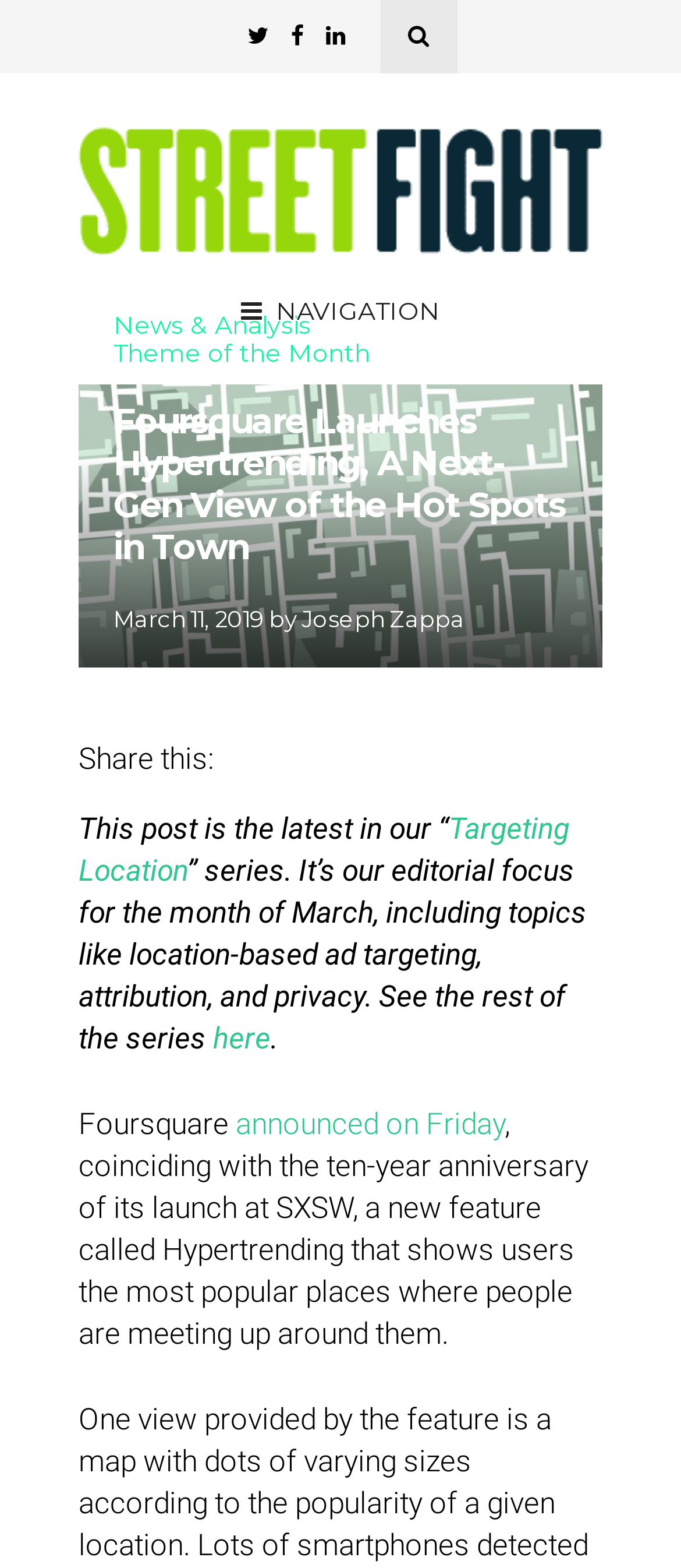Identify the webpage's primary heading and generate its text.

Foursquare Launches Hypertrending, A Next-Gen View of the Hot Spots in Town